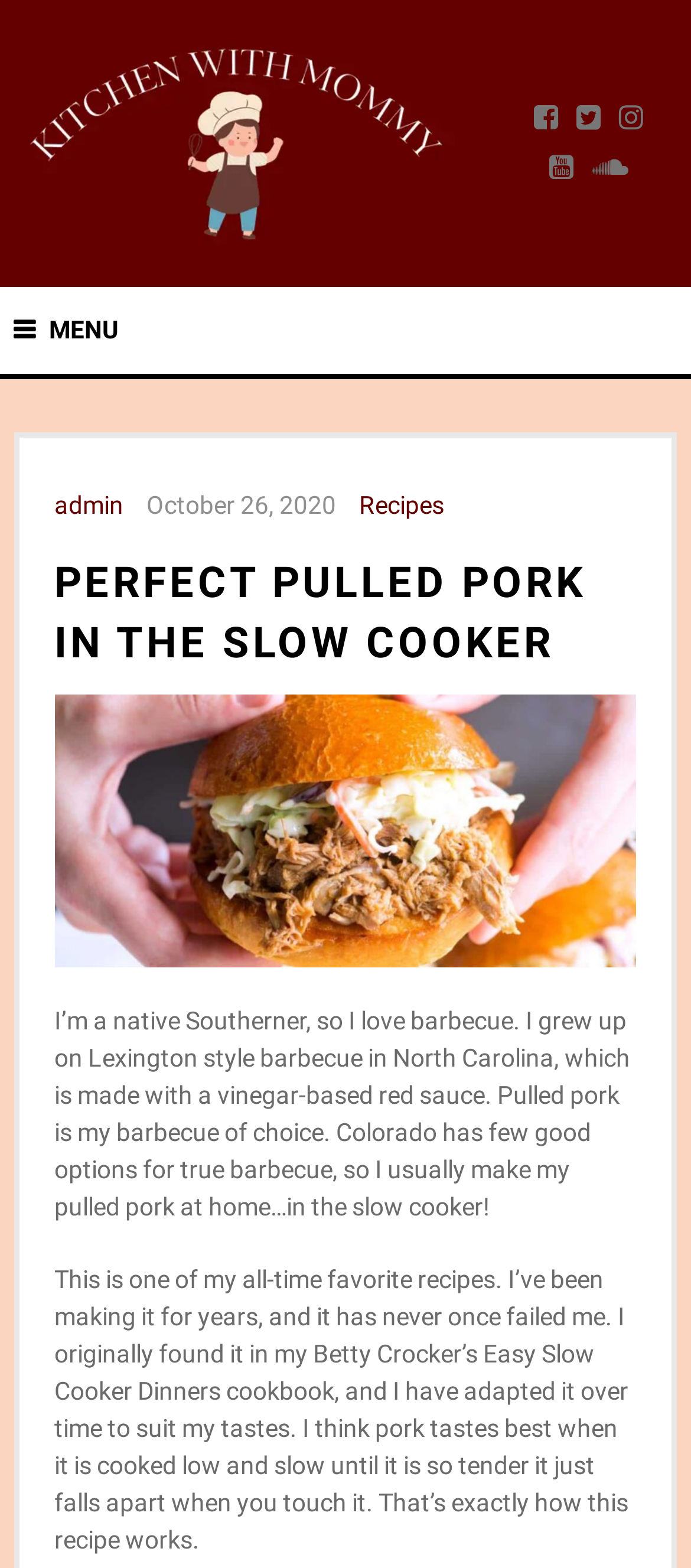What is the name of the cookbook mentioned?
Refer to the image and provide a detailed answer to the question.

The text mentions 'I originally found it in my Betty Crocker’s Easy Slow Cooker Dinners cookbook...' This indicates that the name of the cookbook mentioned is Betty Crocker’s Easy Slow Cooker Dinners.